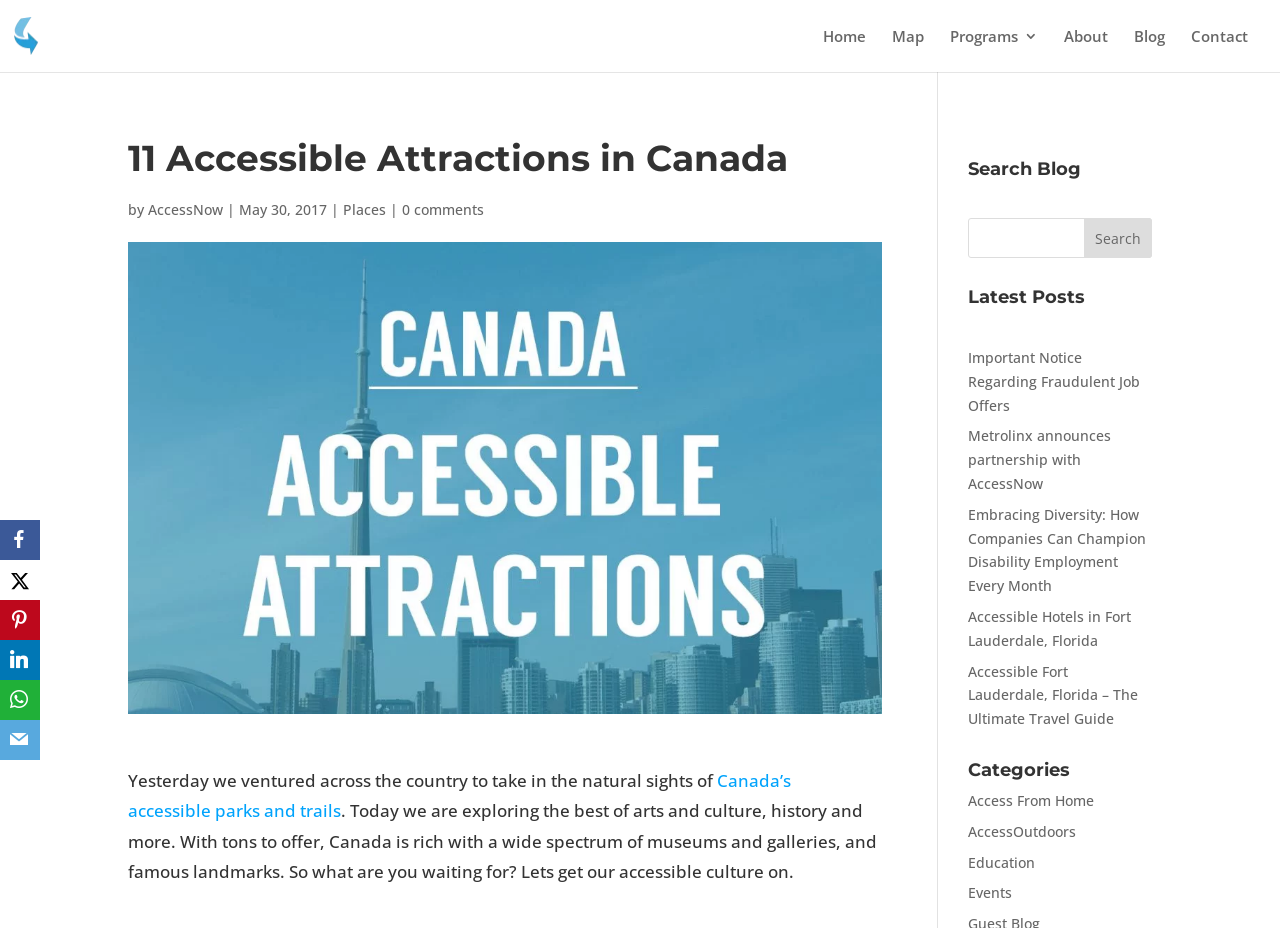Please specify the bounding box coordinates of the clickable section necessary to execute the following command: "Read the latest post".

[0.756, 0.375, 0.891, 0.447]